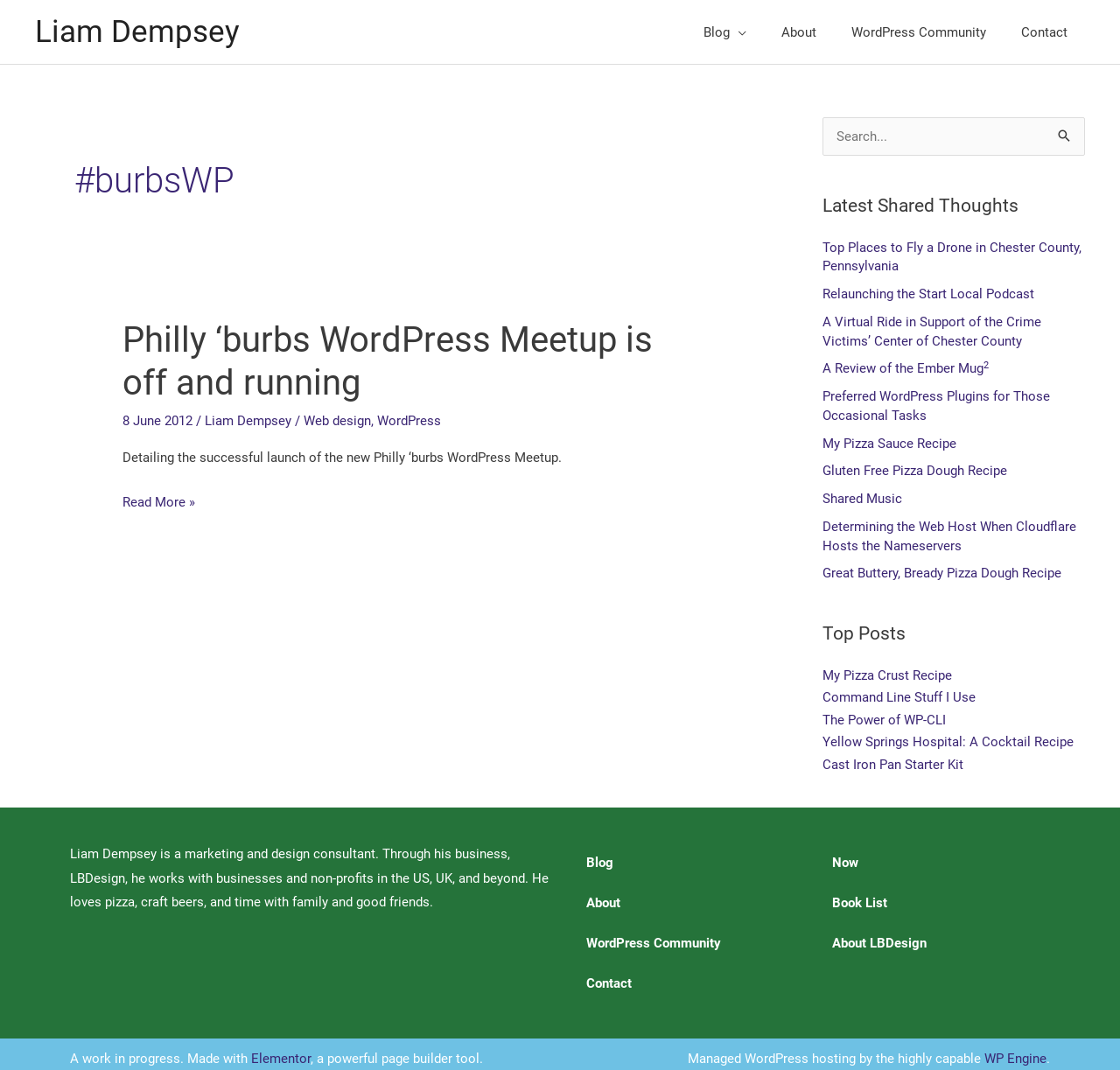Based on the element description: "Contact", identify the UI element and provide its bounding box coordinates. Use four float numbers between 0 and 1, [left, top, right, bottom].

[0.508, 0.9, 0.712, 0.938]